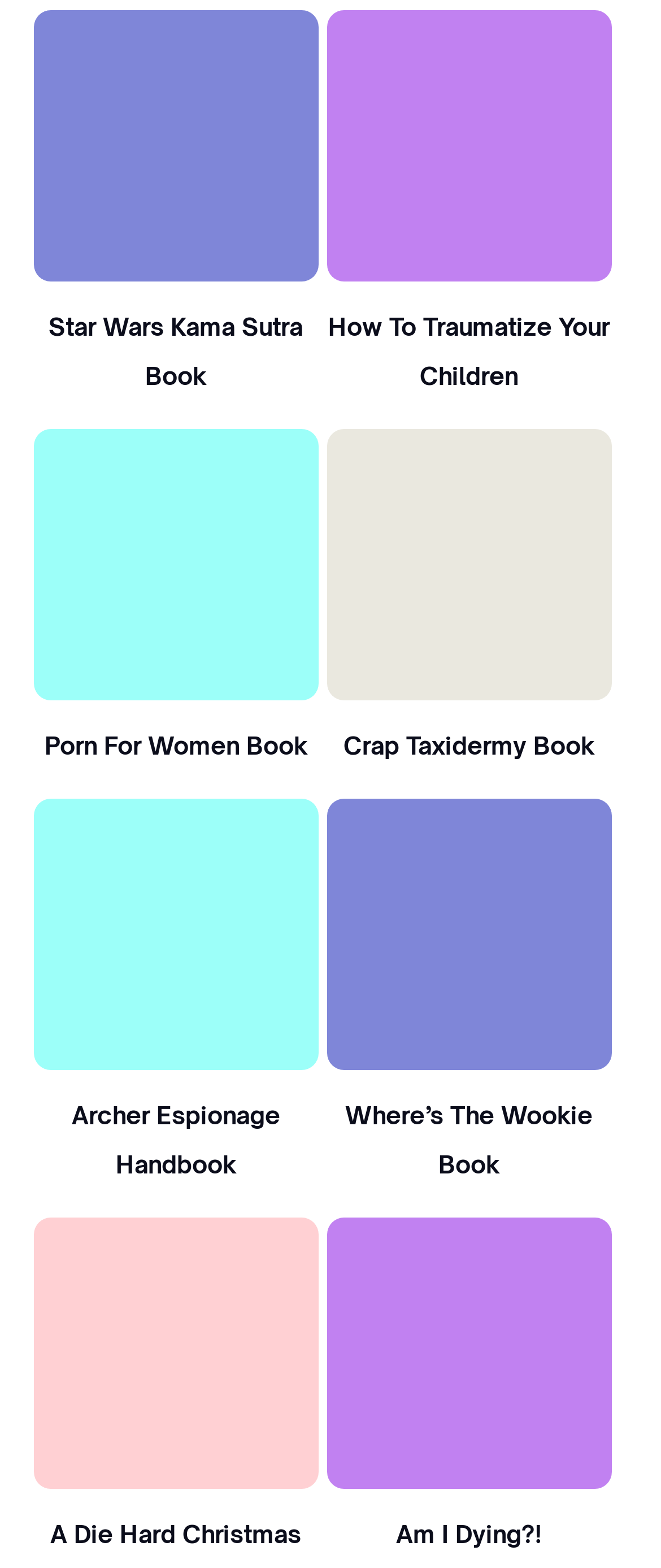Provide a brief response to the question using a single word or phrase: 
What is the vertical position of the 'A Die Hard Christmas Book' link?

bottom